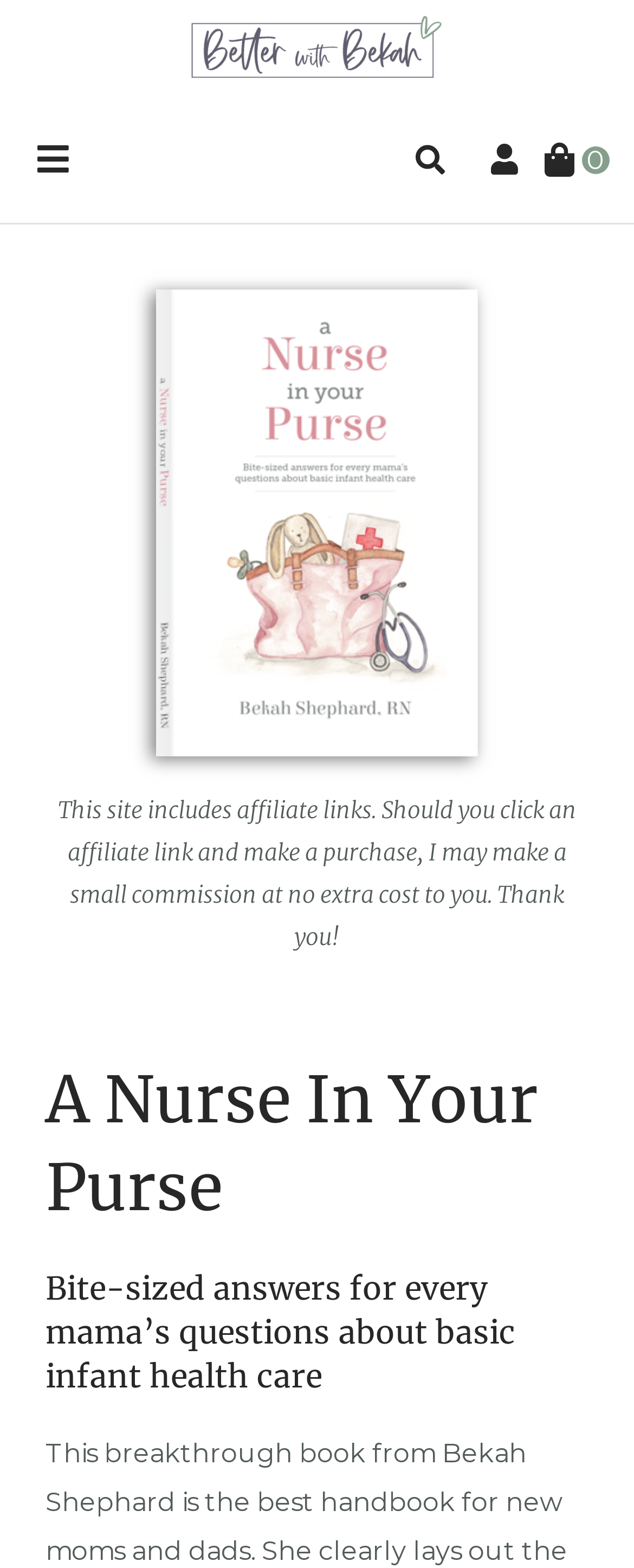Refer to the image and answer the question with as much detail as possible: What is the disclaimer about at the bottom of the webpage?

The disclaimer at the bottom of the webpage mentions affiliate links, stating that the website includes affiliate links and that the owner may make a small commission if a purchase is made through one of these links.